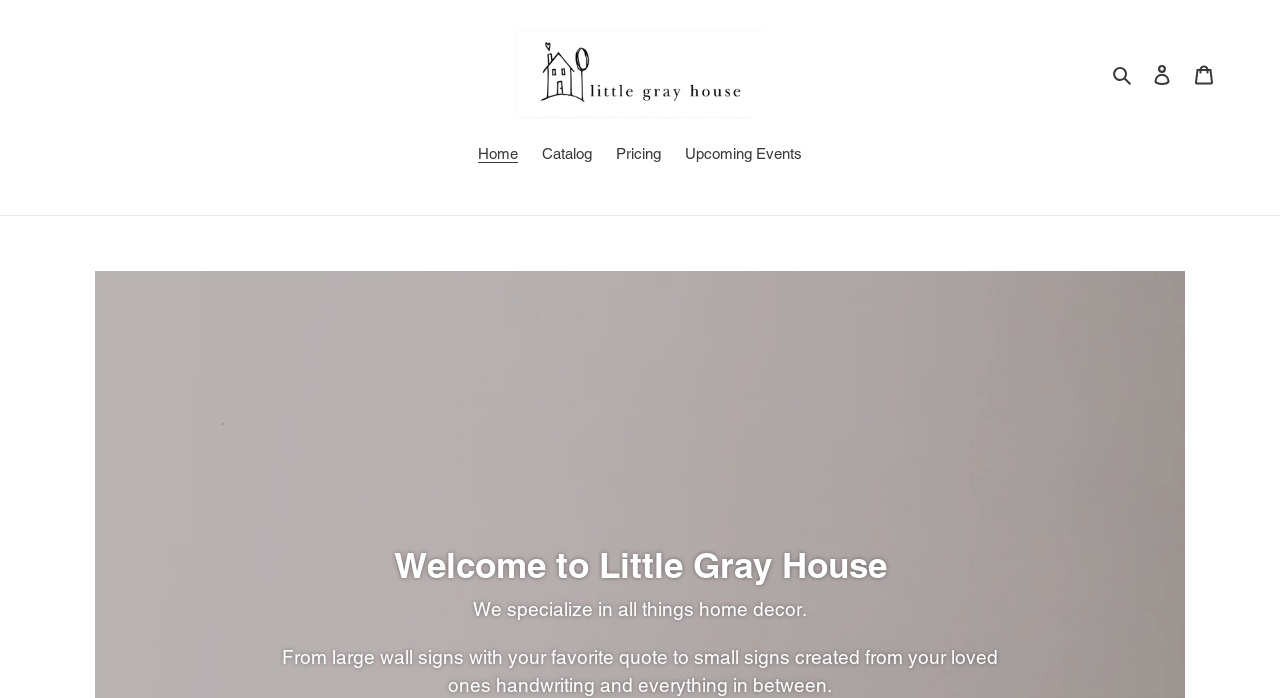Could you determine the bounding box coordinates of the clickable element to complete the instruction: "Click on the 'Cabin Decor' link"? Provide the coordinates as four float numbers between 0 and 1, i.e., [left, top, right, bottom].

None